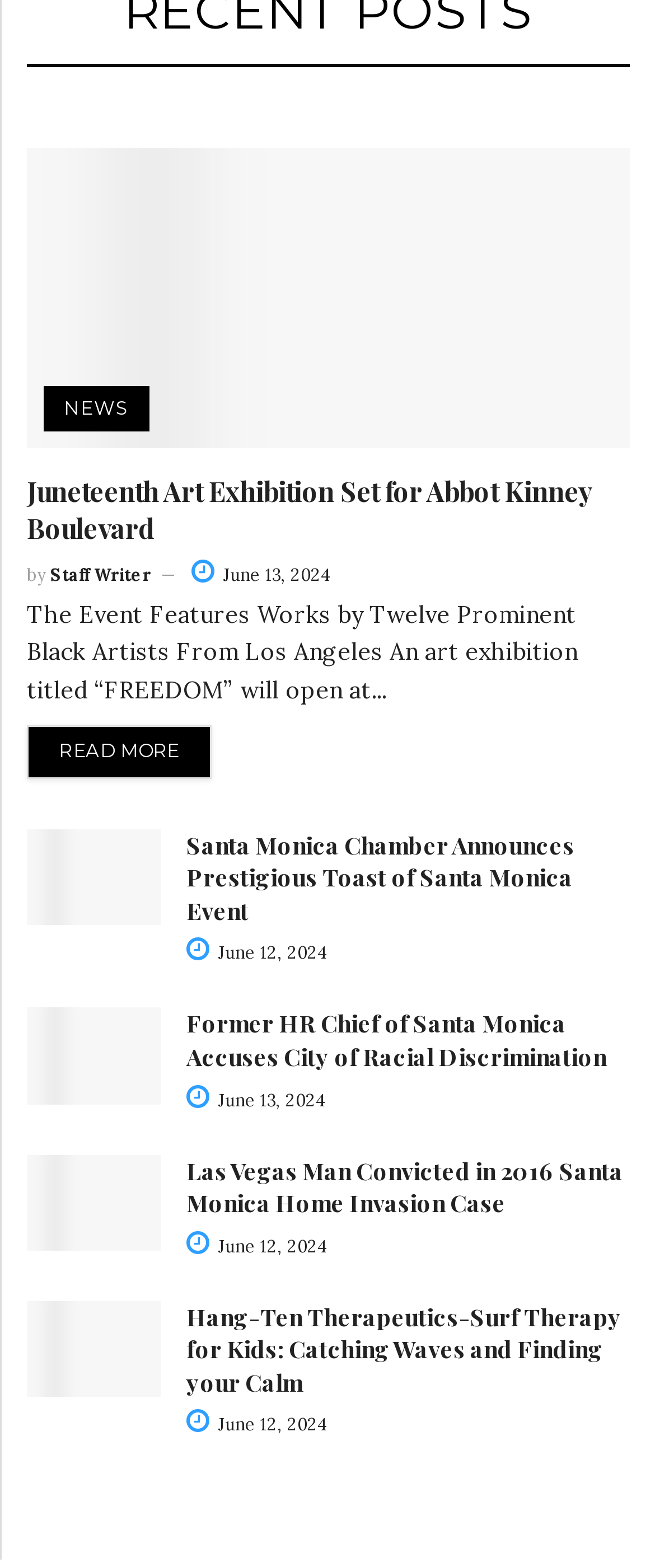Please reply with a single word or brief phrase to the question: 
How many articles are on this webpage?

5